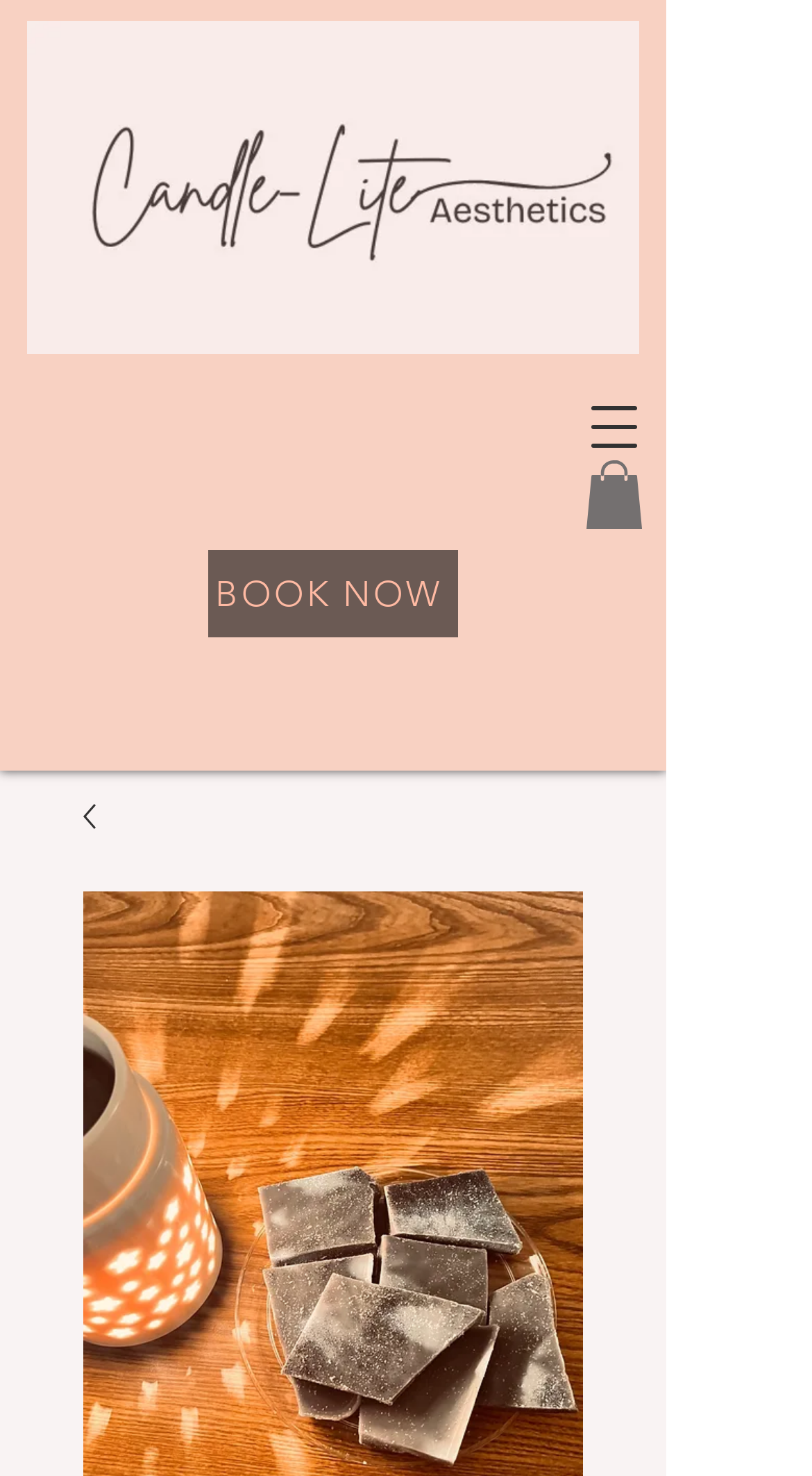What is the title or heading displayed on the webpage?

Midnight Brittle Wax